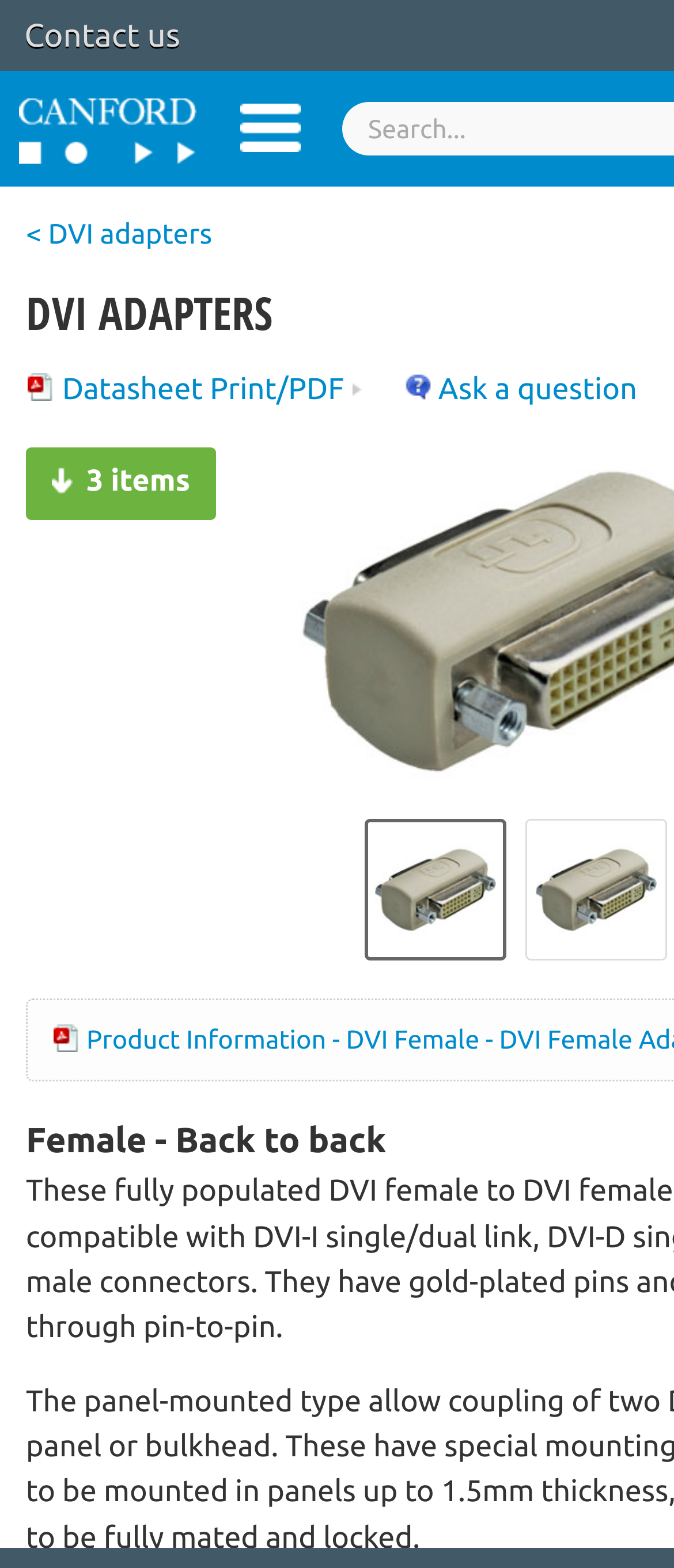How many items are in the list?
Refer to the image and give a detailed answer to the query.

The link '3 items' suggests that there are three items in the list, which is likely a list of DVI adapters or related products.